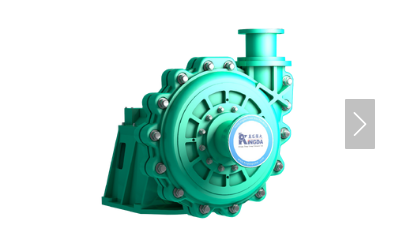How many different angles can the outlet direction be installed?
Please give a detailed and thorough answer to the question, covering all relevant points.

According to the caption, the pump's versatile design allows the outlet direction to be installed at eight different angles, facilitating adaptability for various applications.